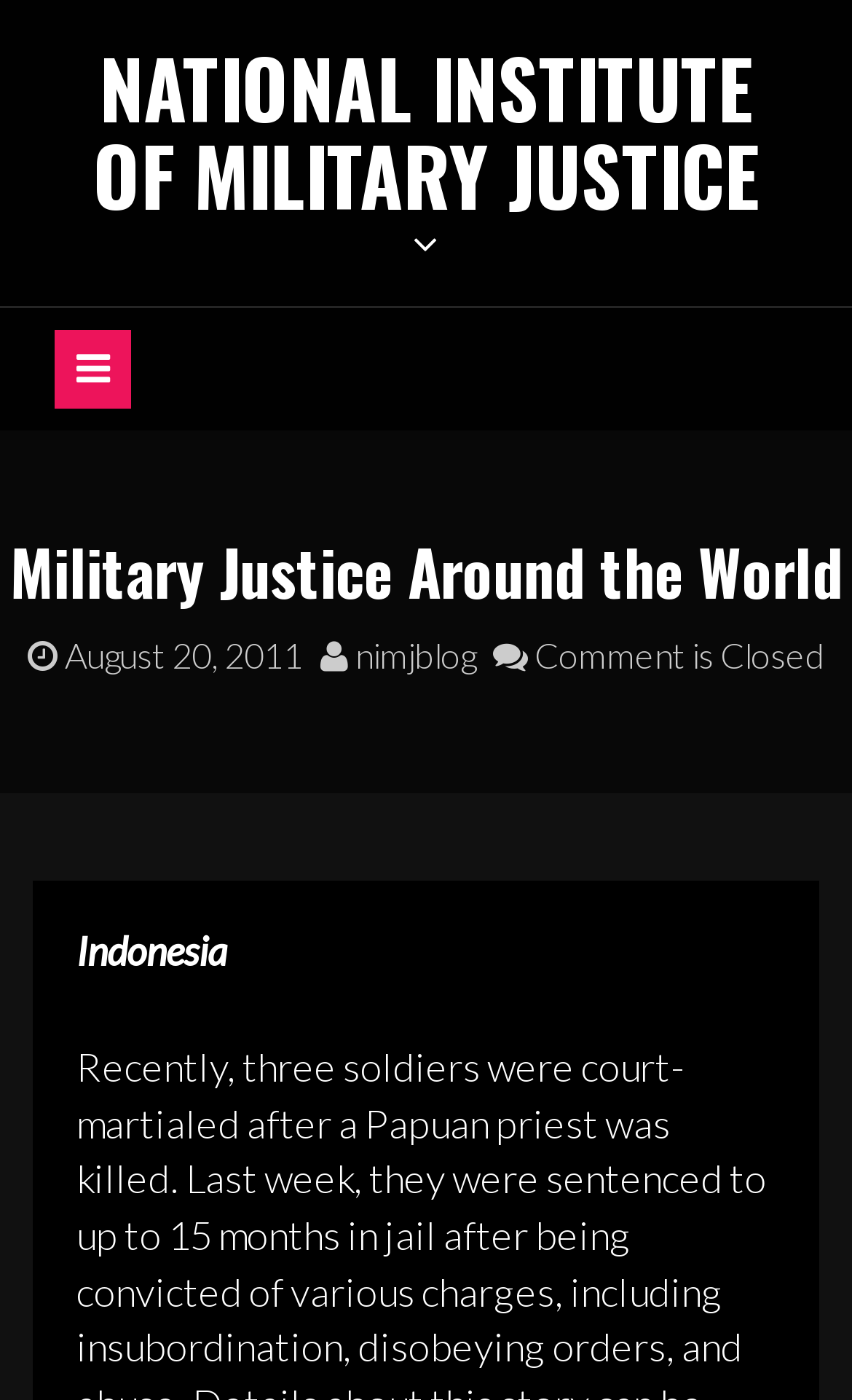Find the bounding box coordinates corresponding to the UI element with the description: "August 20, 2011June 20, 2019". The coordinates should be formatted as [left, top, right, bottom], with values as floats between 0 and 1.

[0.032, 0.453, 0.355, 0.483]